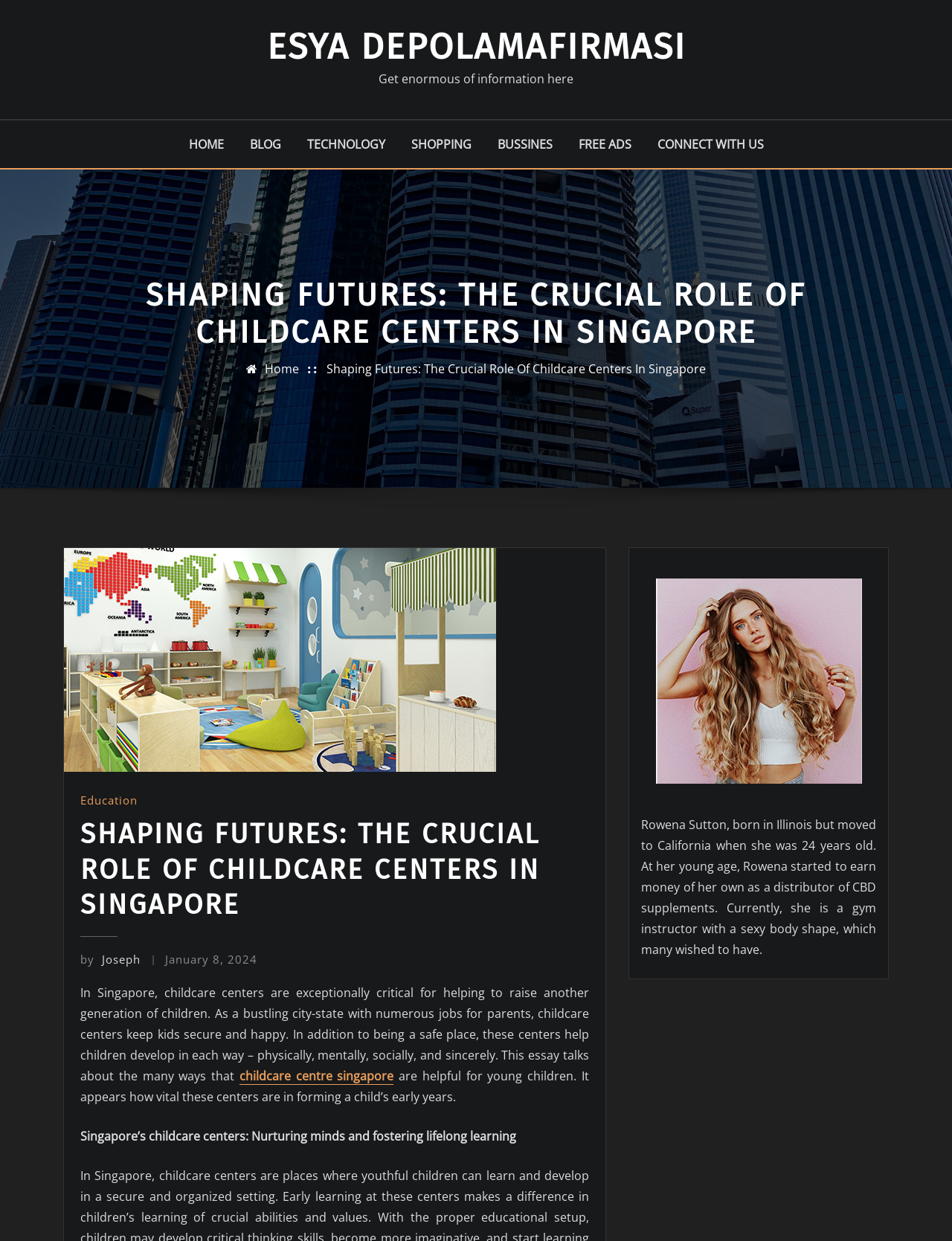Please reply to the following question using a single word or phrase: 
What is the profession of Rowena Sutton?

Gym instructor